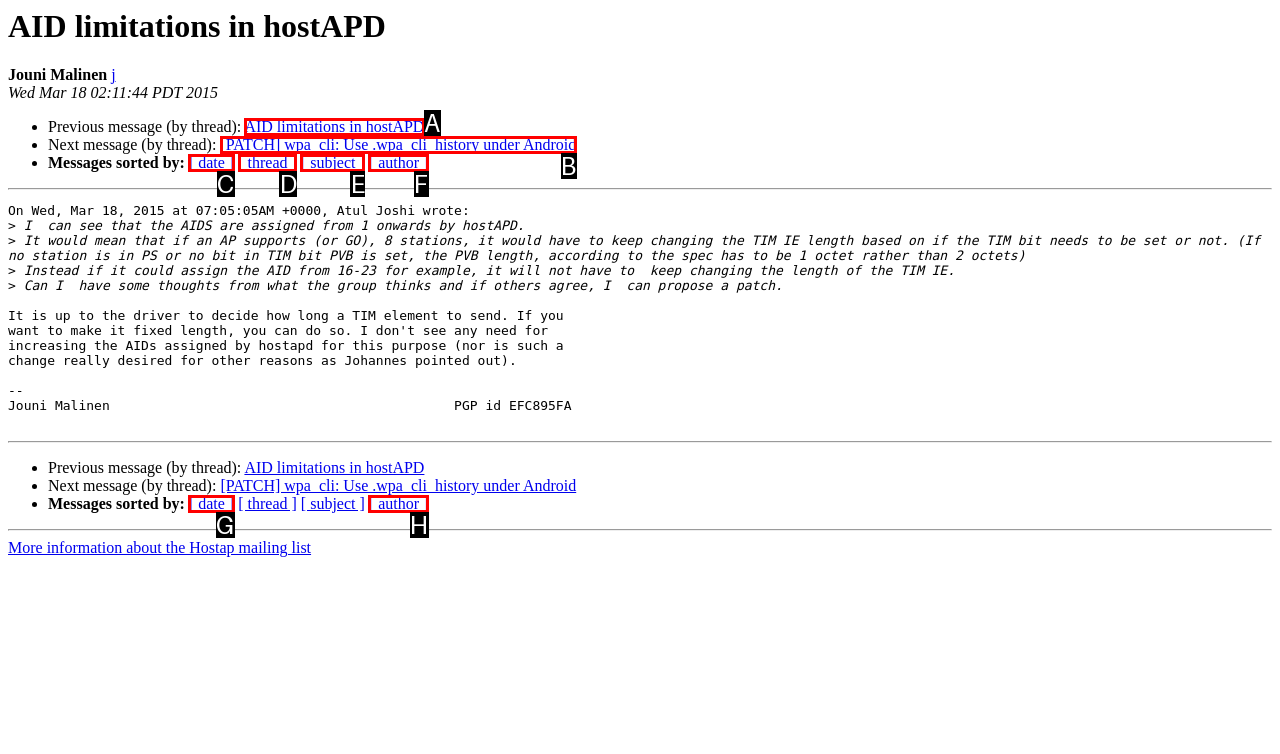Choose the UI element you need to click to carry out the task: View next message.
Respond with the corresponding option's letter.

B